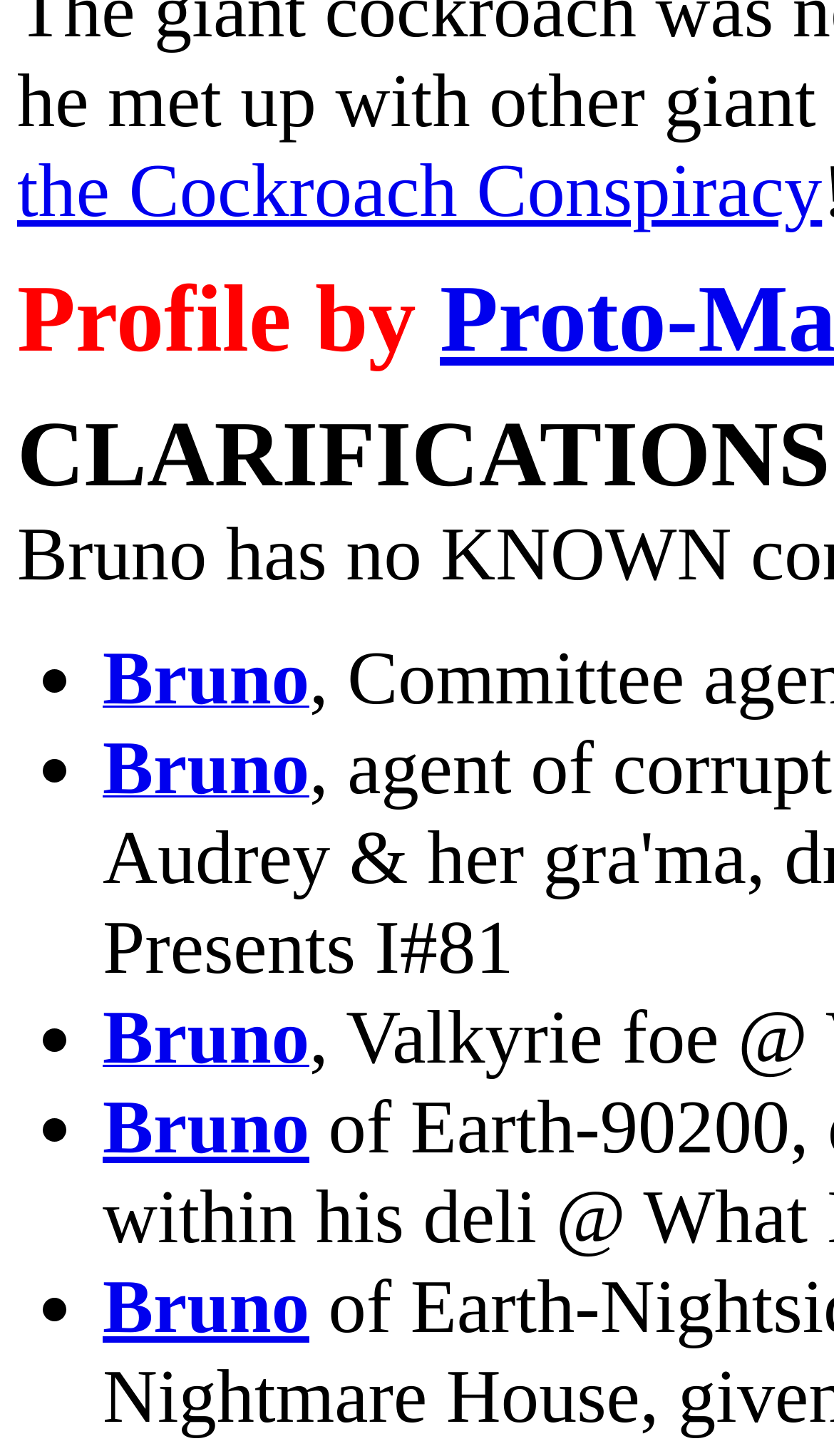Please provide a one-word or phrase answer to the question: 
What is the text above the links to Bruno?

CLARIFICATIONS